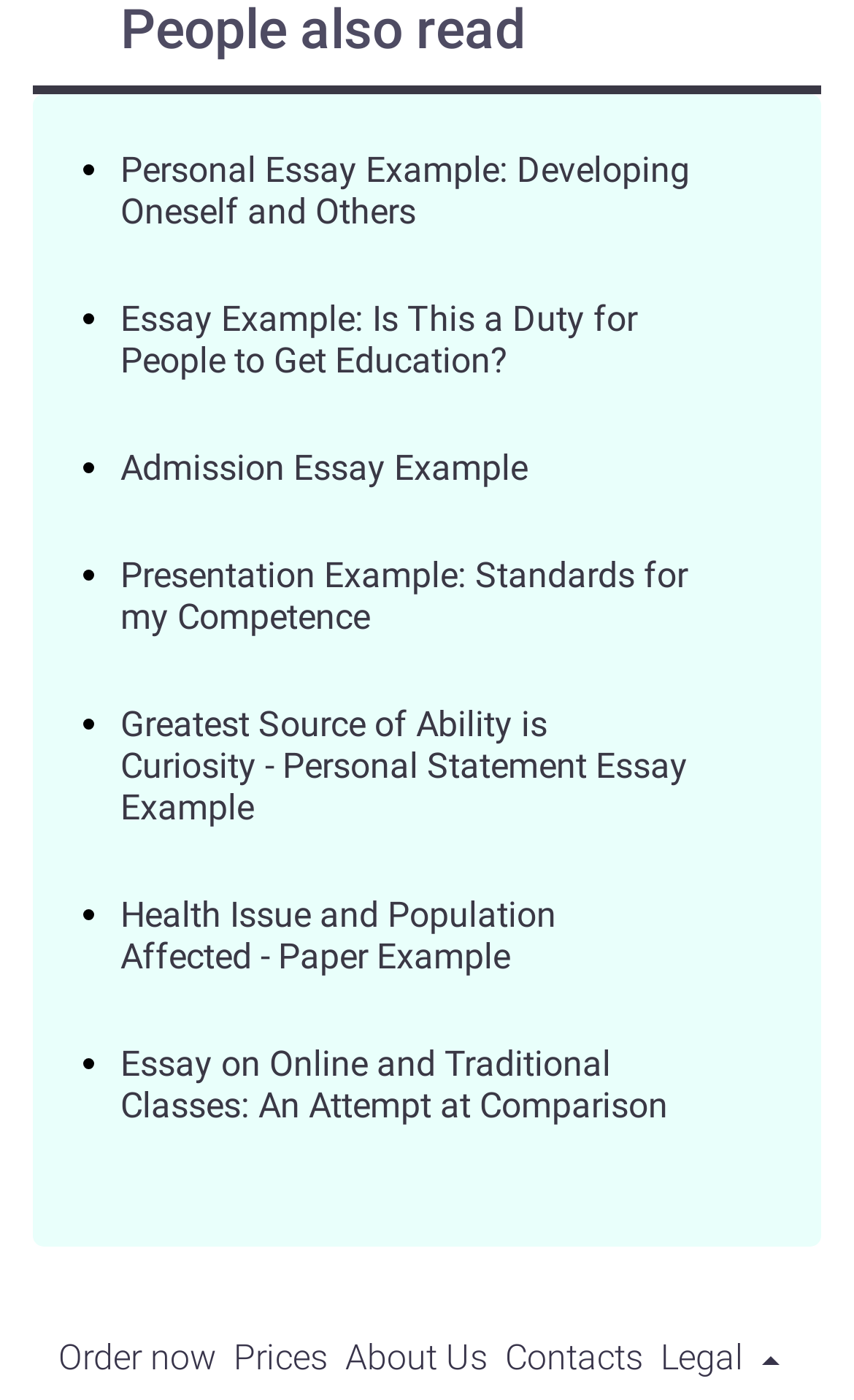Please identify the bounding box coordinates of the region to click in order to complete the given instruction: "View May 2023". The coordinates should be four float numbers between 0 and 1, i.e., [left, top, right, bottom].

None